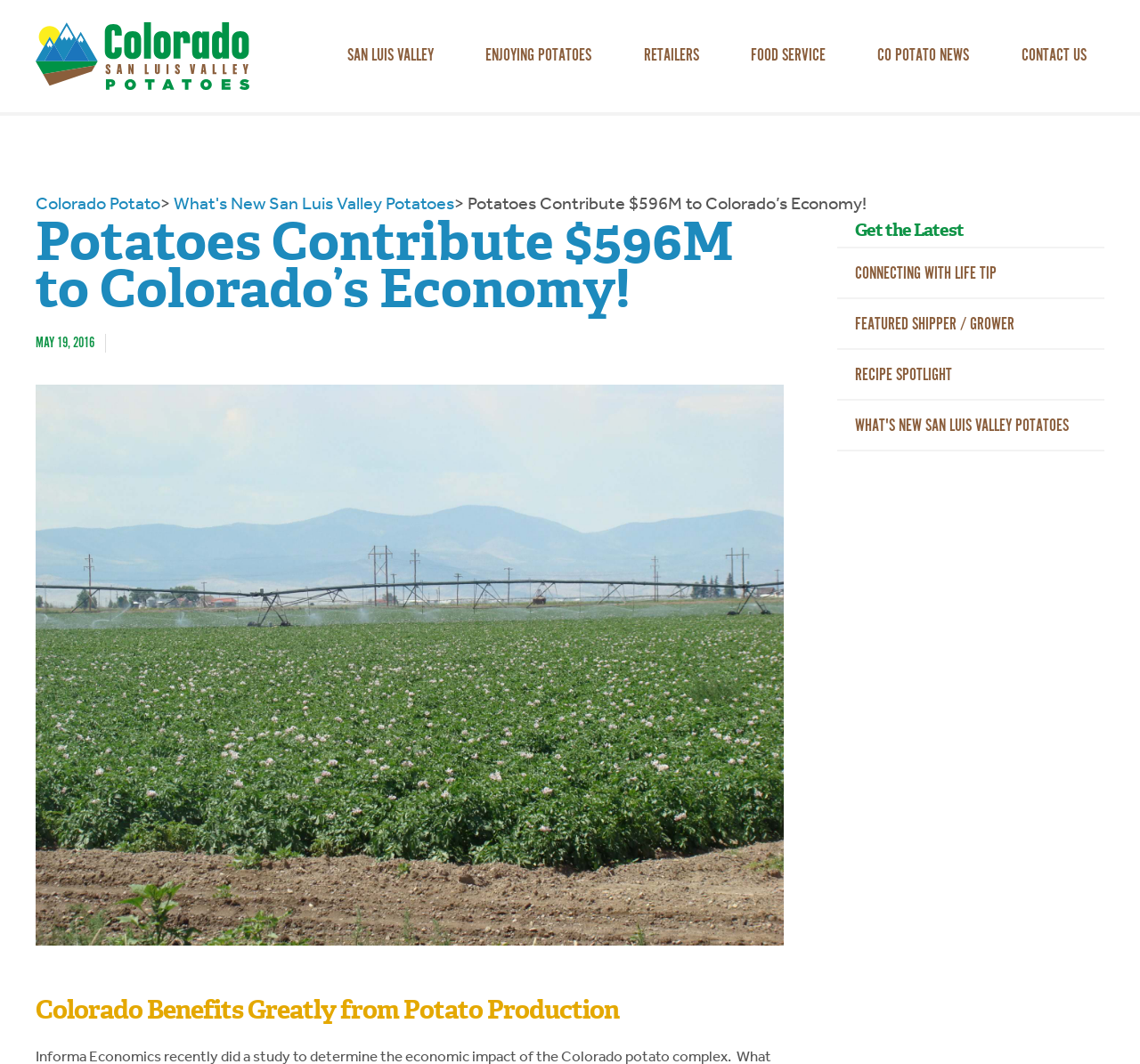Find the bounding box coordinates for the UI element that matches this description: "Connecting with Life Tip".

[0.734, 0.232, 0.969, 0.281]